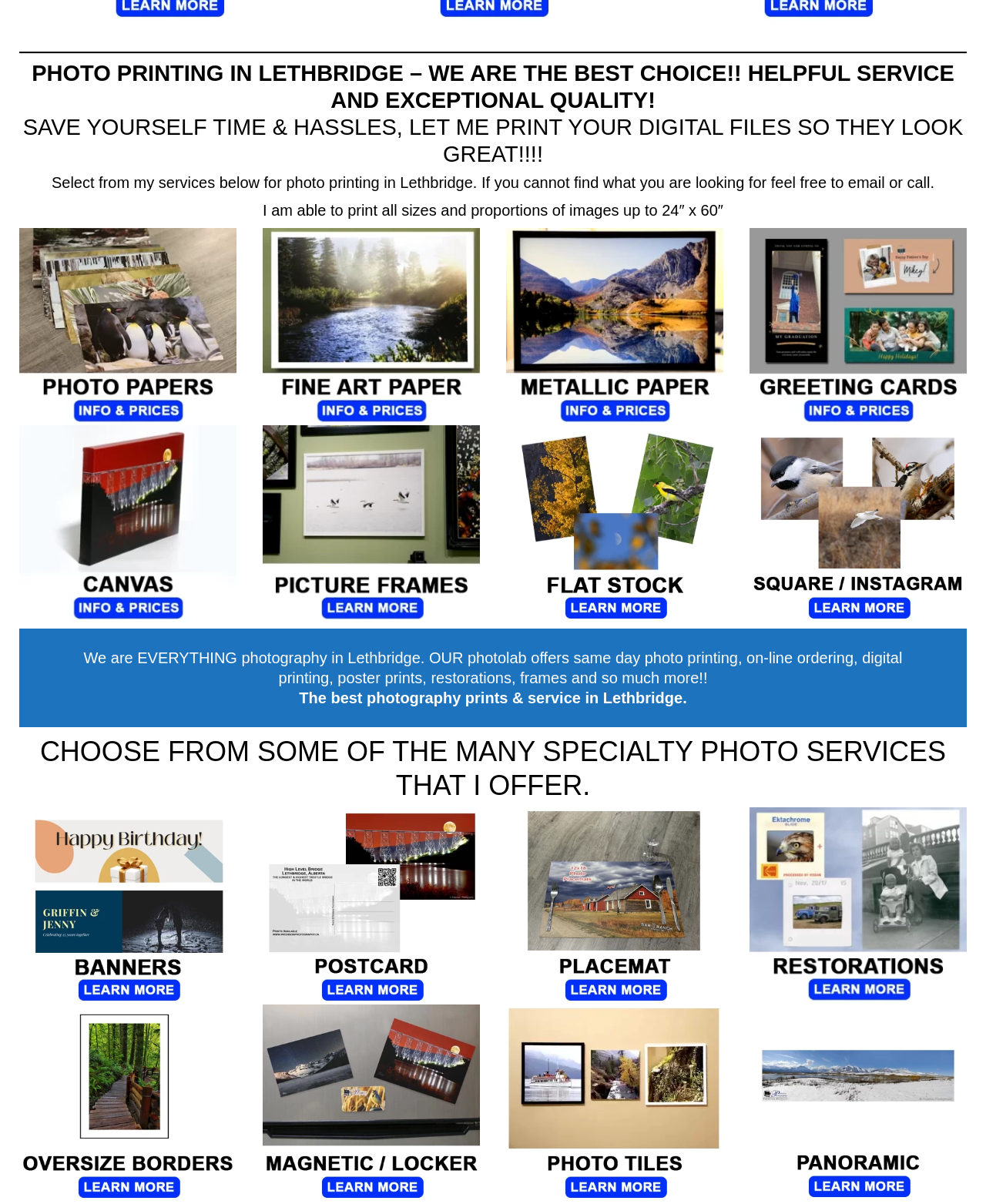Identify the coordinates of the bounding box for the element that must be clicked to accomplish the instruction: "Click on the link to learn about photo printing services".

[0.054, 0.004, 0.288, 0.016]